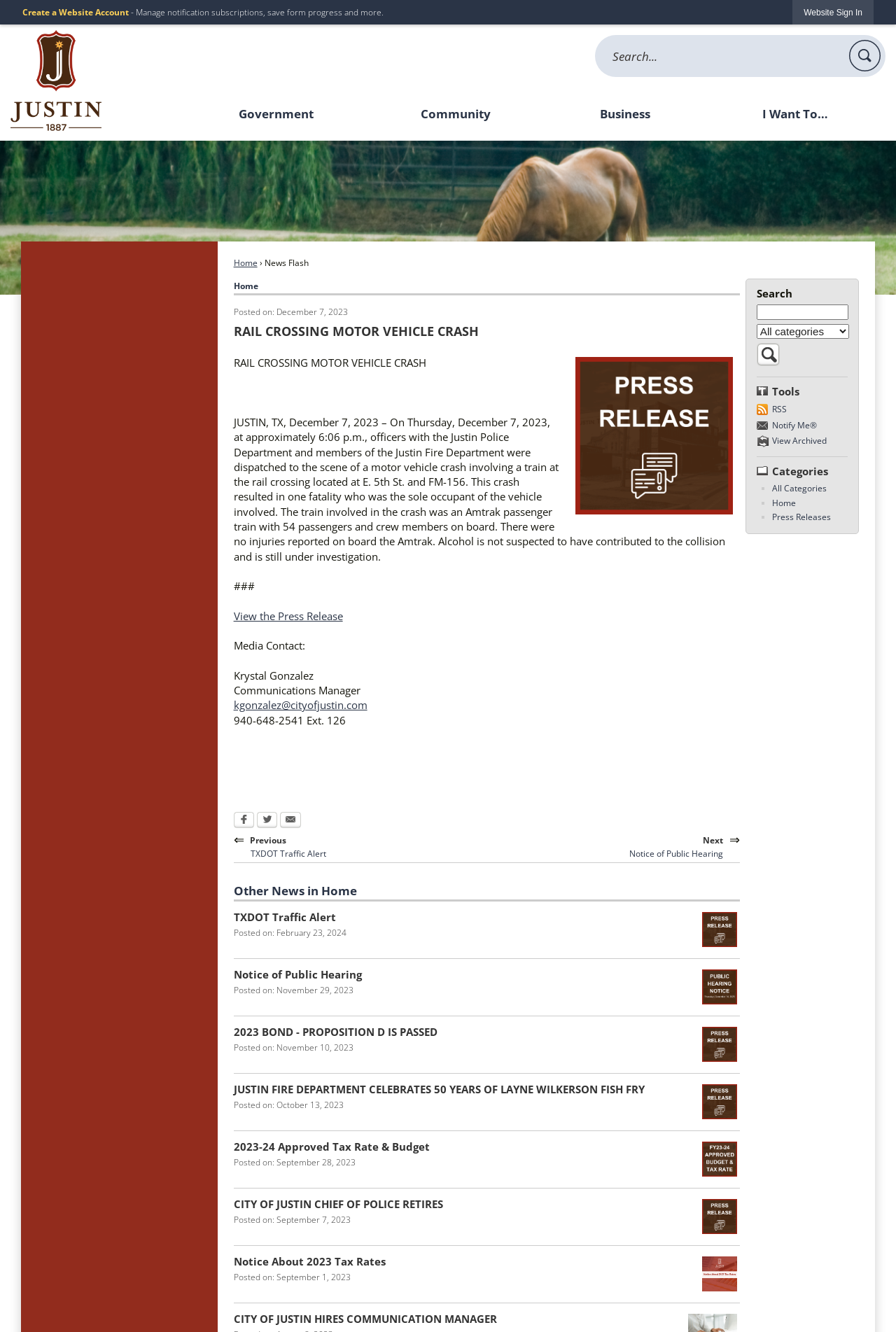What is the category of the latest news?
Look at the image and construct a detailed response to the question.

I determined the category of the latest news by looking at the 'Categories' section and finding the link 'Home' under it, which is the category of the latest news.